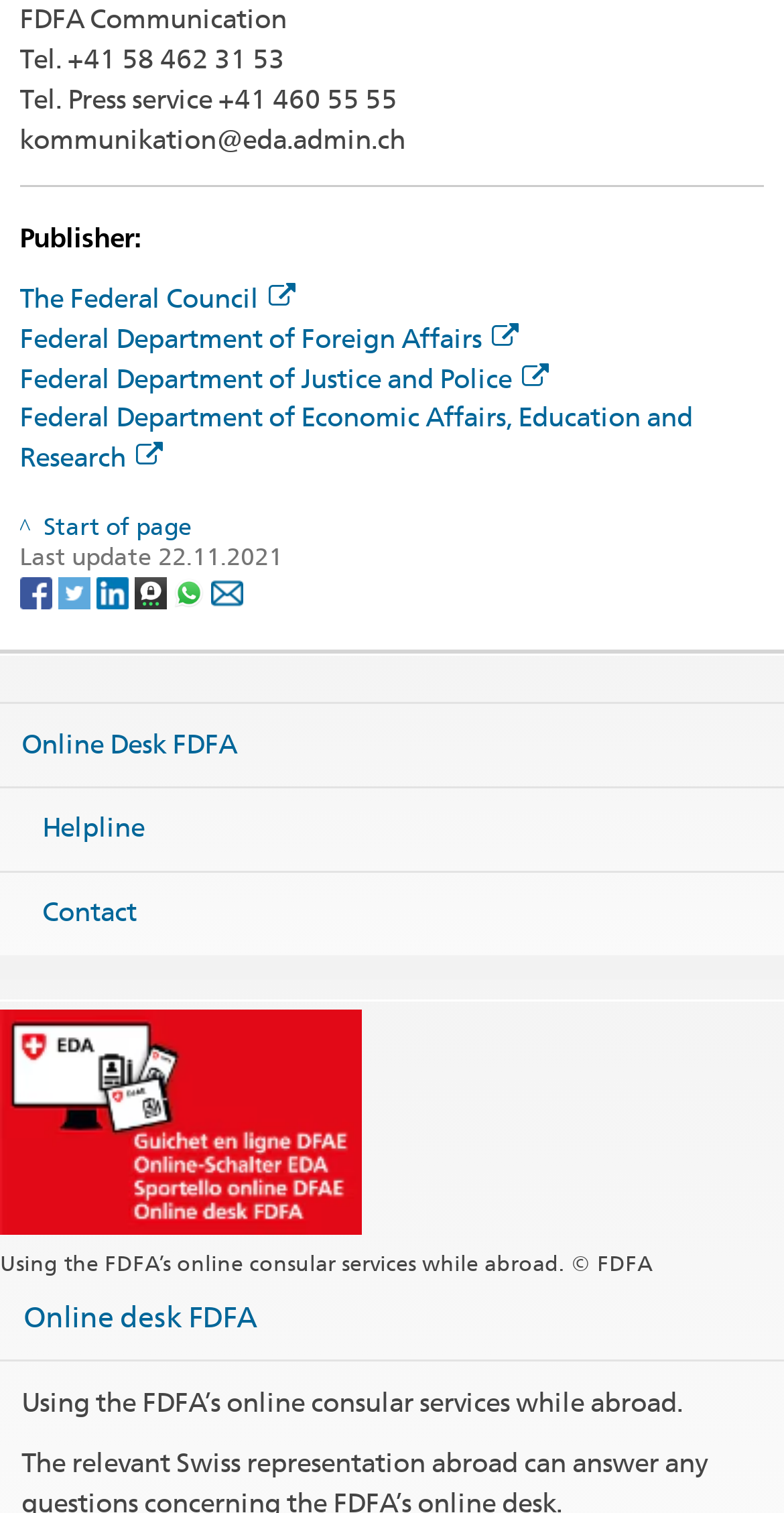Please specify the coordinates of the bounding box for the element that should be clicked to carry out this instruction: "Visit Facebook". The coordinates must be four float numbers between 0 and 1, formatted as [left, top, right, bottom].

[0.025, 0.38, 0.073, 0.4]